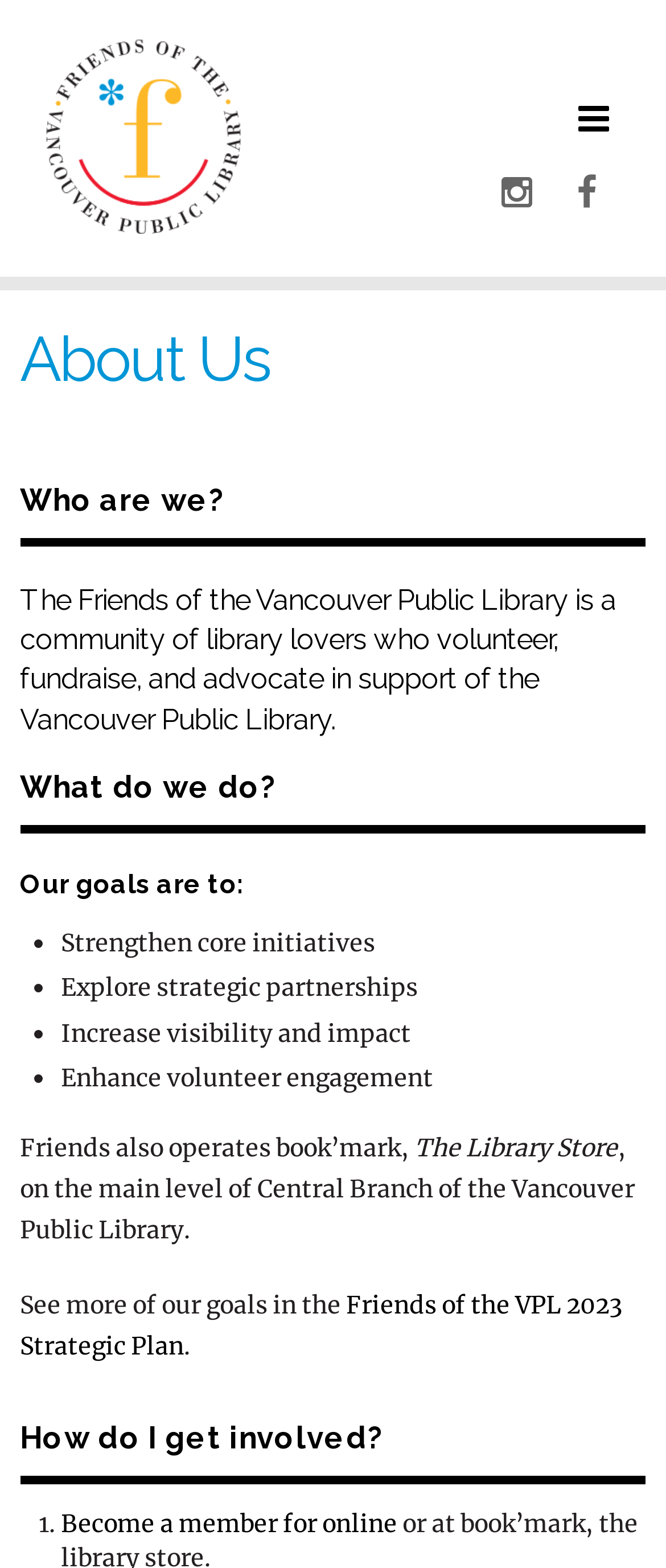Where is The Library Store located?
Please provide a single word or phrase in response based on the screenshot.

Central Branch of the Vancouver Public Library